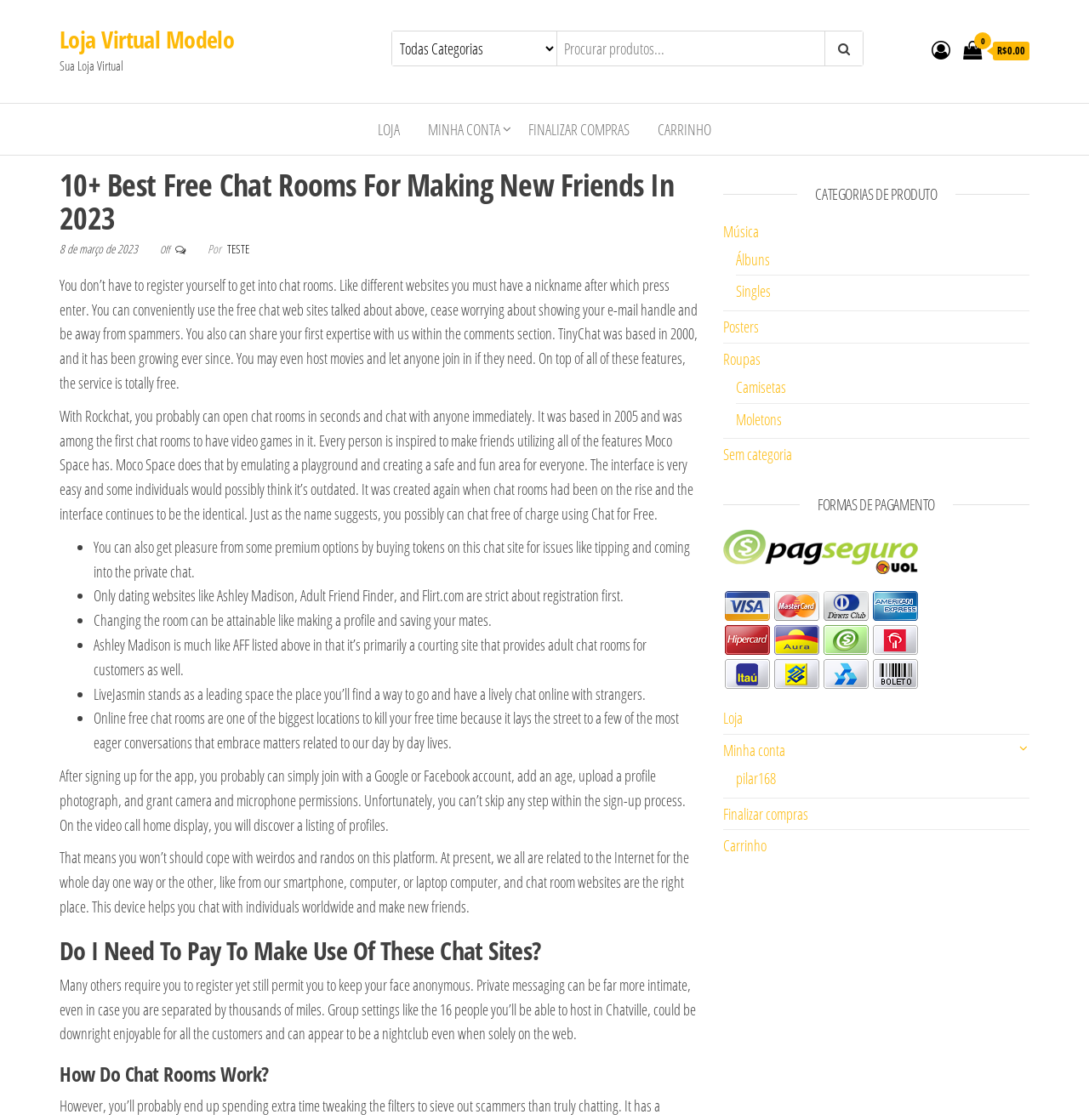Could you specify the bounding box coordinates for the clickable section to complete the following instruction: "View CARRINHO"?

[0.592, 0.092, 0.665, 0.138]